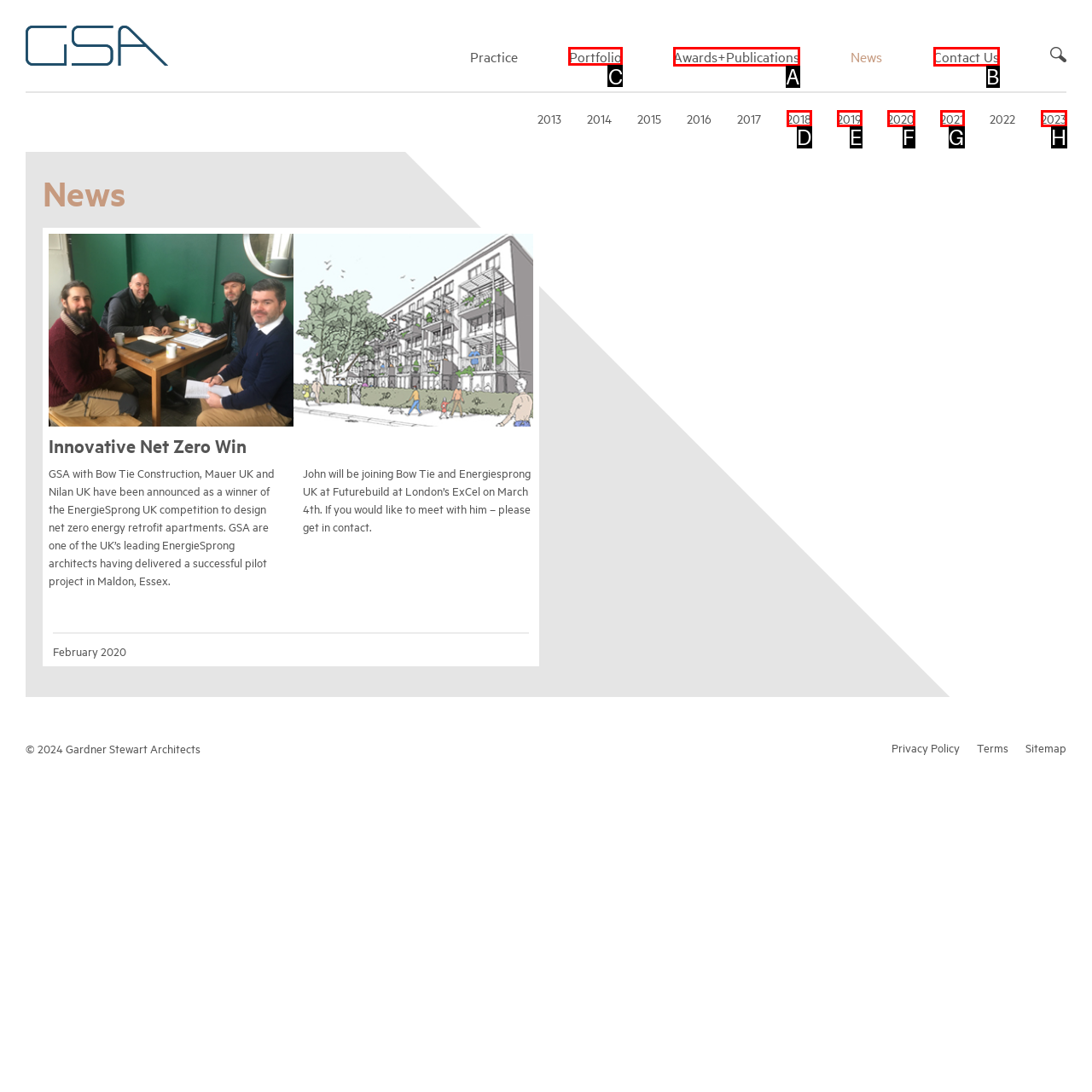Select the letter of the UI element that matches this task: View the 'Portfolio' page
Provide the answer as the letter of the correct choice.

C